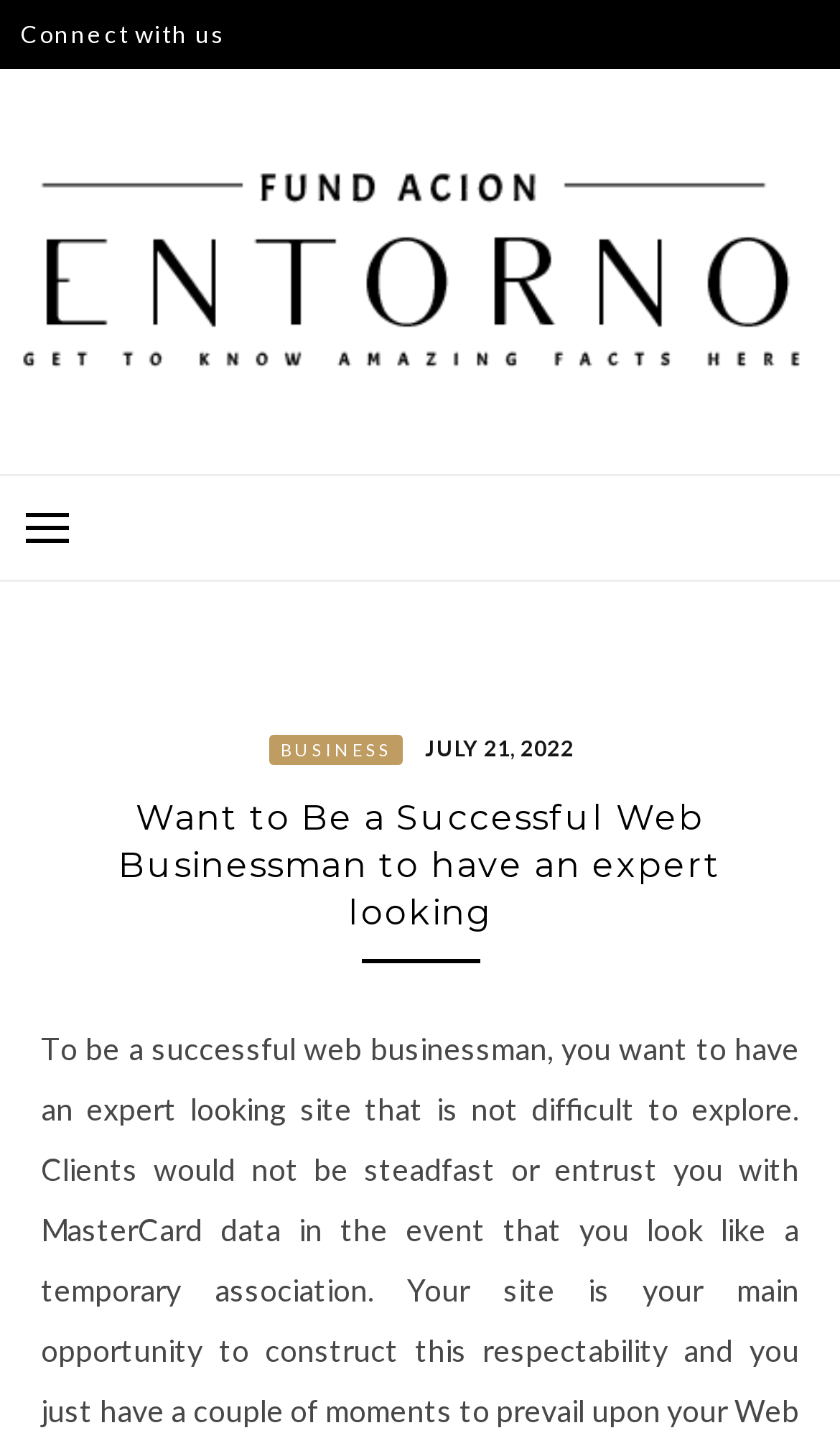What is the call-to-action on the webpage?
Refer to the image and give a detailed answer to the question.

The call-to-action on the webpage can be found in the StaticText element with bounding box coordinates [0.025, 0.283, 0.628, 0.301] which contains the text 'GET TO KNOW AMAZING FACTS HERE'.